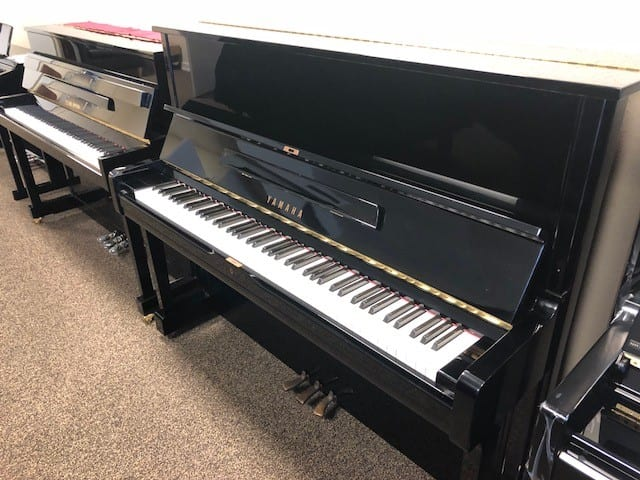Answer the question using only one word or a concise phrase: What is the color of the piano's finish?

Glossy black